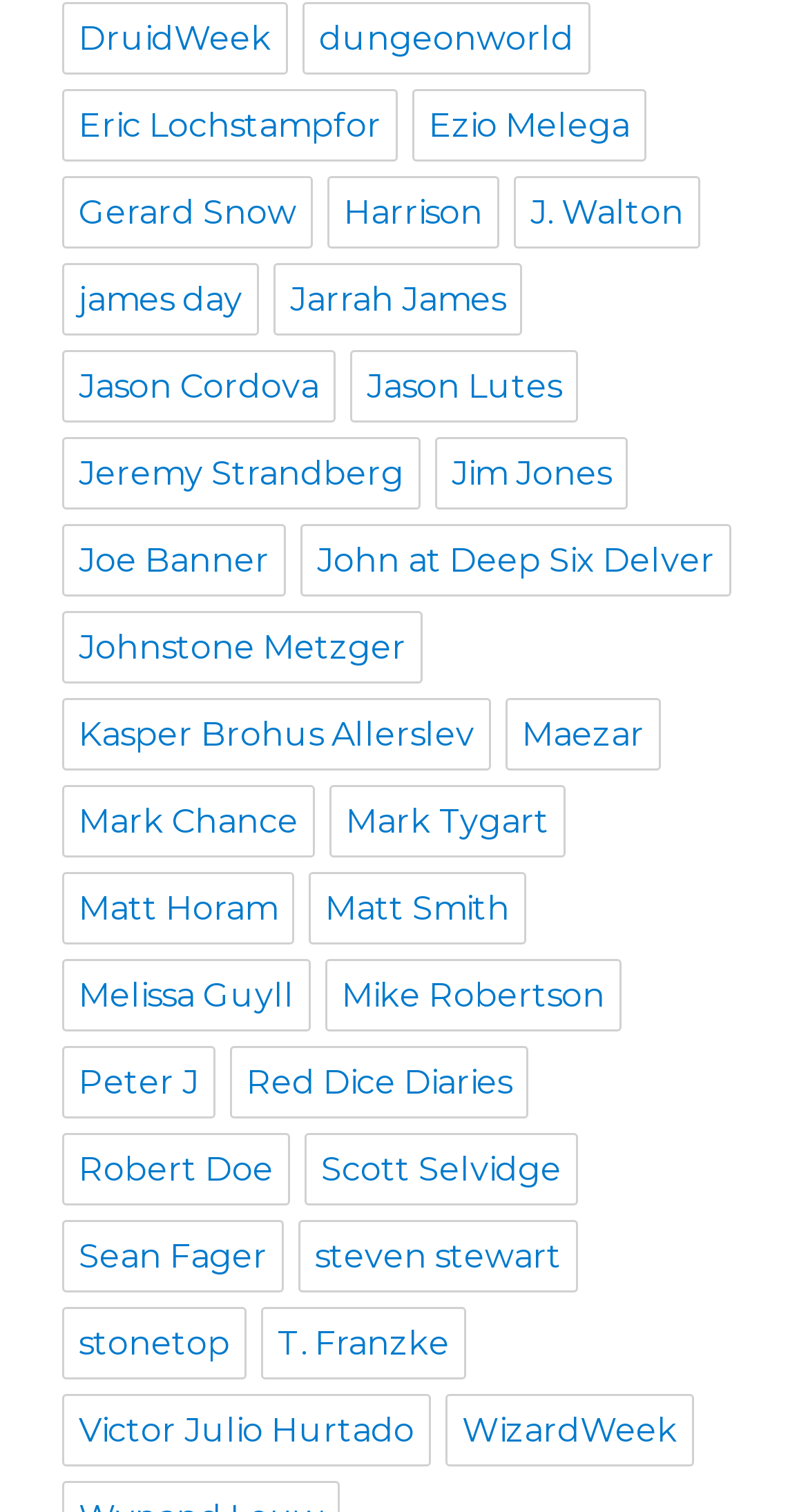Respond with a single word or short phrase to the following question: 
What is the name of the first link on the webpage?

DruidWeek